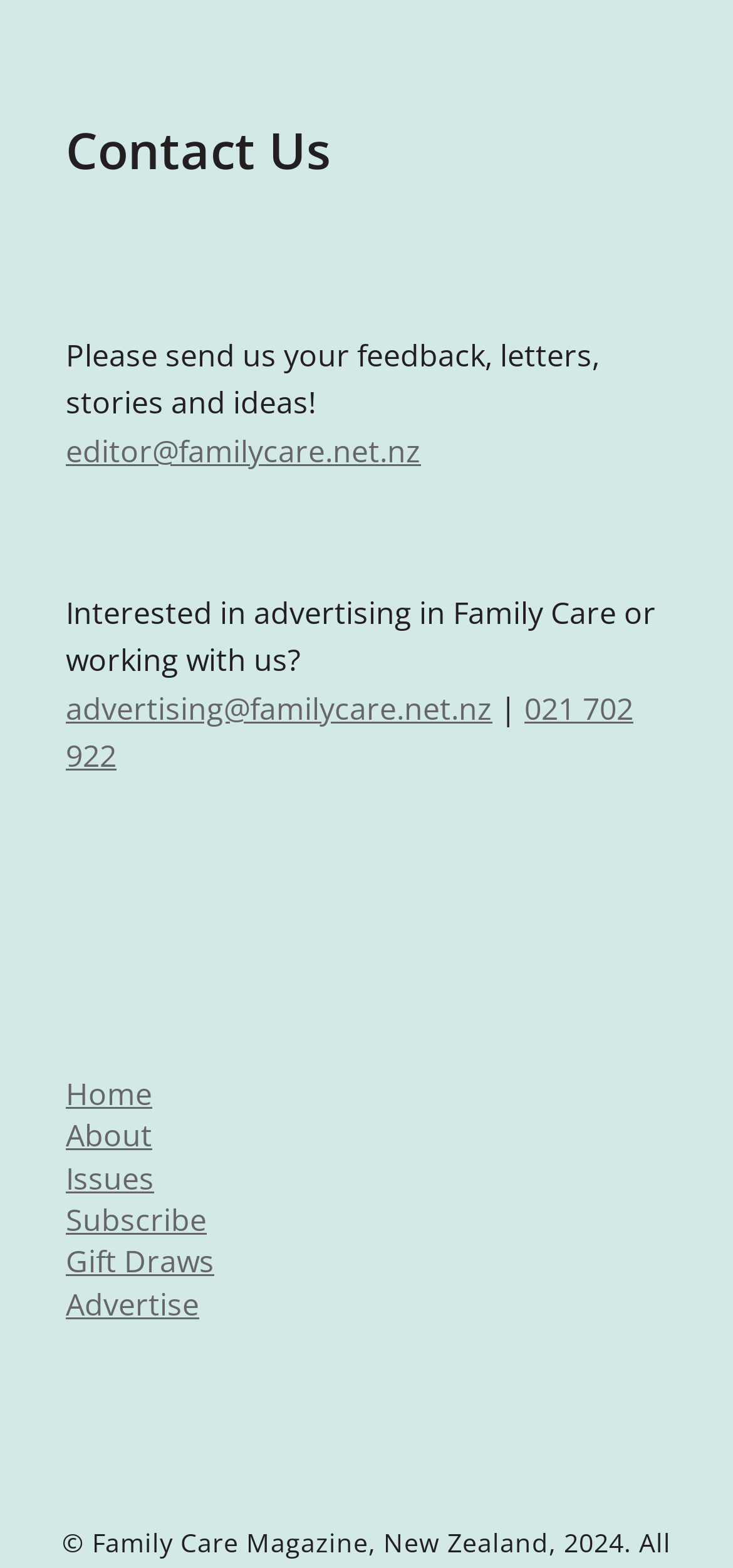Identify the bounding box coordinates necessary to click and complete the given instruction: "Check issues".

[0.09, 0.738, 0.21, 0.764]